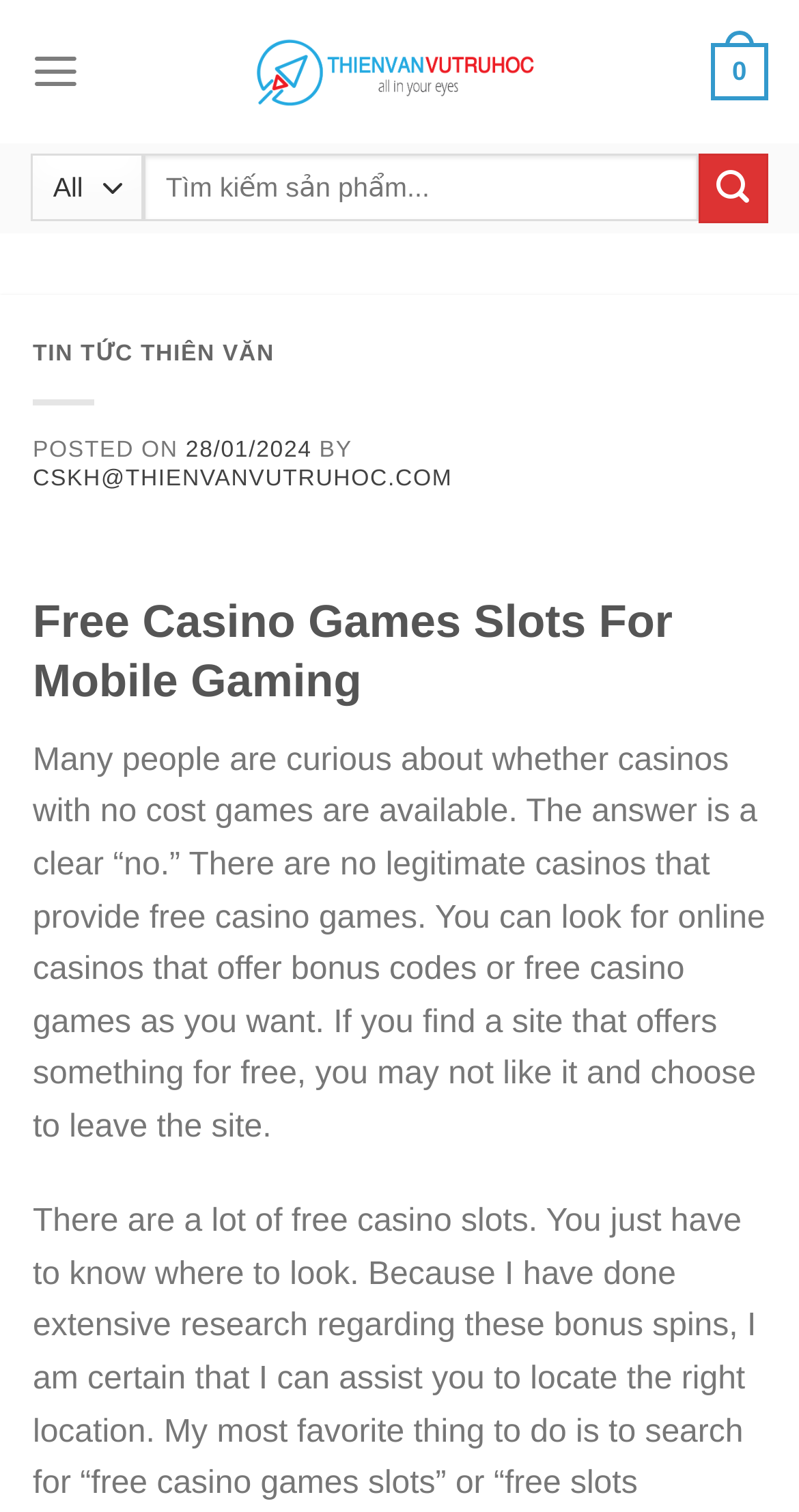Determine the bounding box coordinates of the region that needs to be clicked to achieve the task: "Click the 'Submit' button".

[0.874, 0.102, 0.962, 0.147]